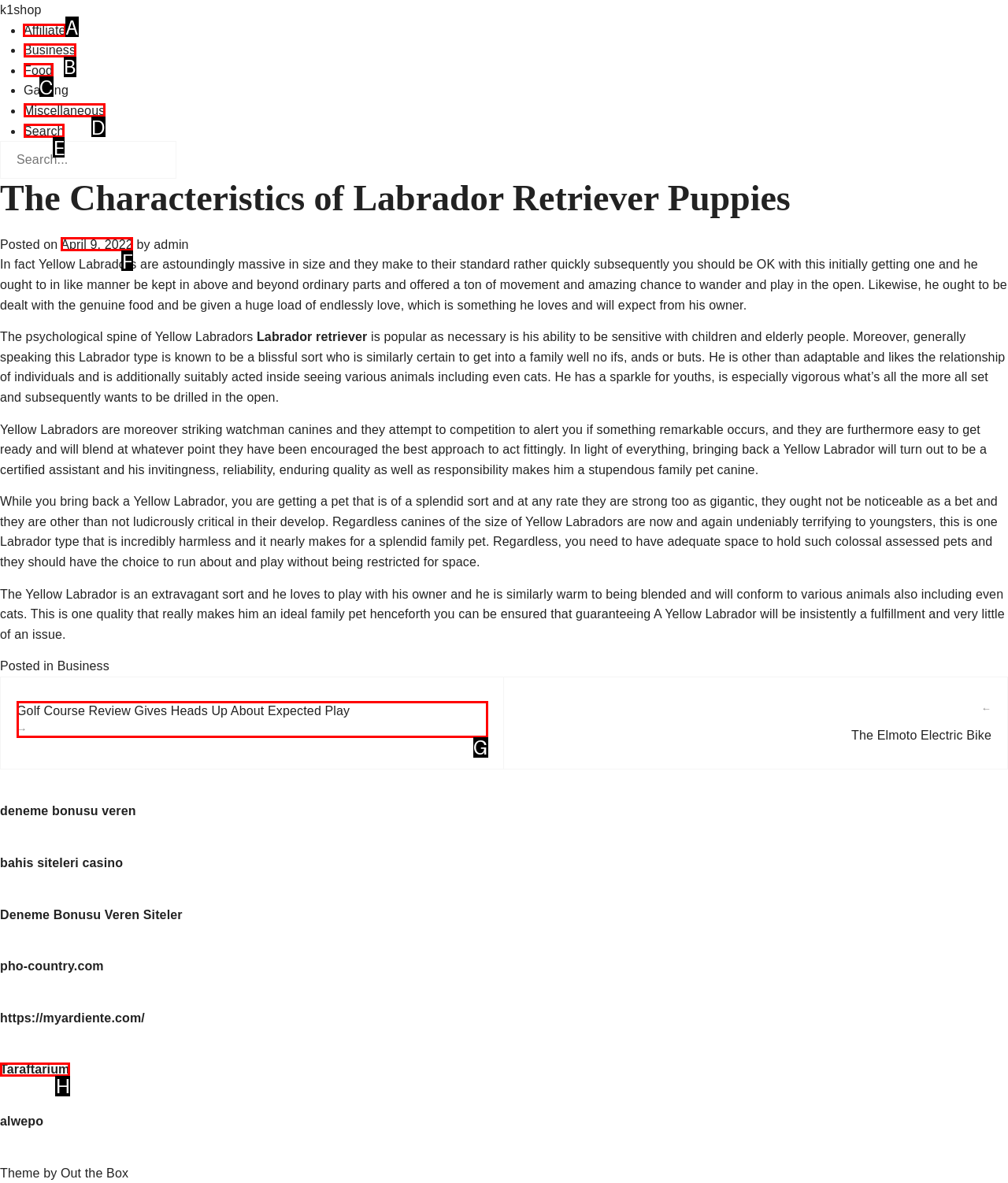To complete the task: Click on Affiliate link, select the appropriate UI element to click. Respond with the letter of the correct option from the given choices.

A